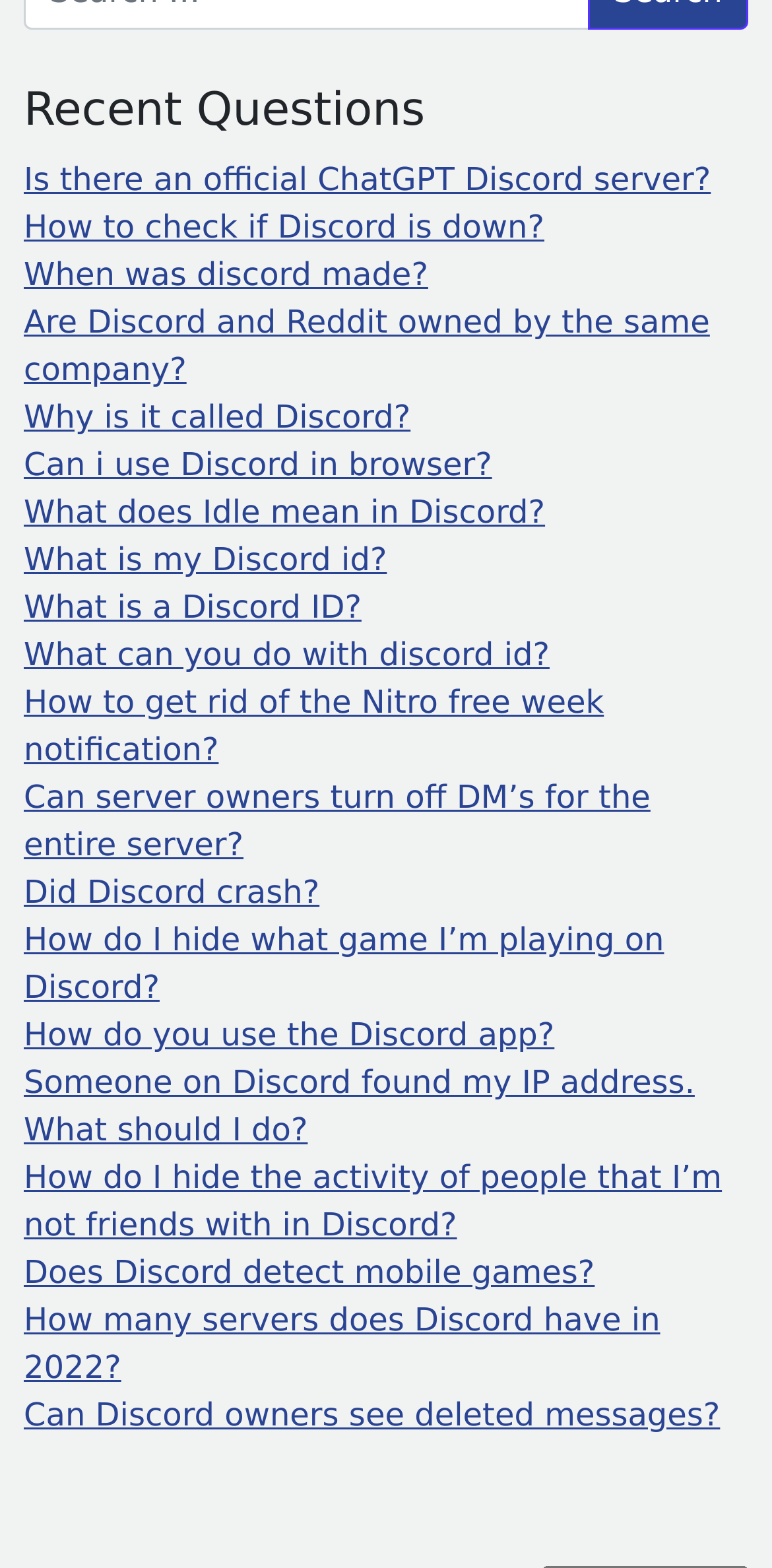Please determine the bounding box coordinates of the element to click on in order to accomplish the following task: "Get rid of the Nitro free week notification". Ensure the coordinates are four float numbers ranging from 0 to 1, i.e., [left, top, right, bottom].

[0.031, 0.436, 0.782, 0.49]